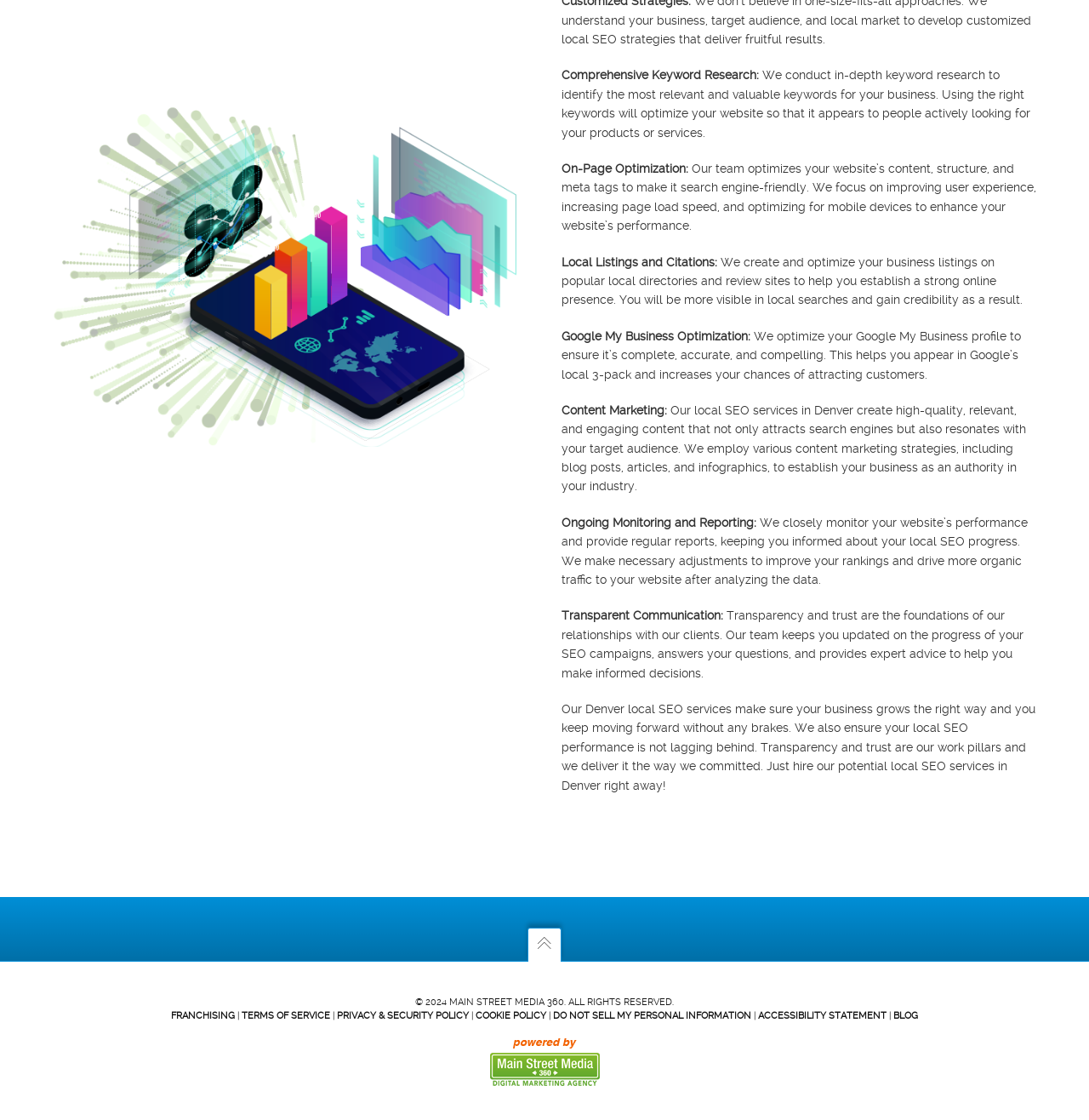Indicate the bounding box coordinates of the element that needs to be clicked to satisfy the following instruction: "Read about on-page optimization". The coordinates should be four float numbers between 0 and 1, i.e., [left, top, right, bottom].

[0.516, 0.144, 0.632, 0.157]